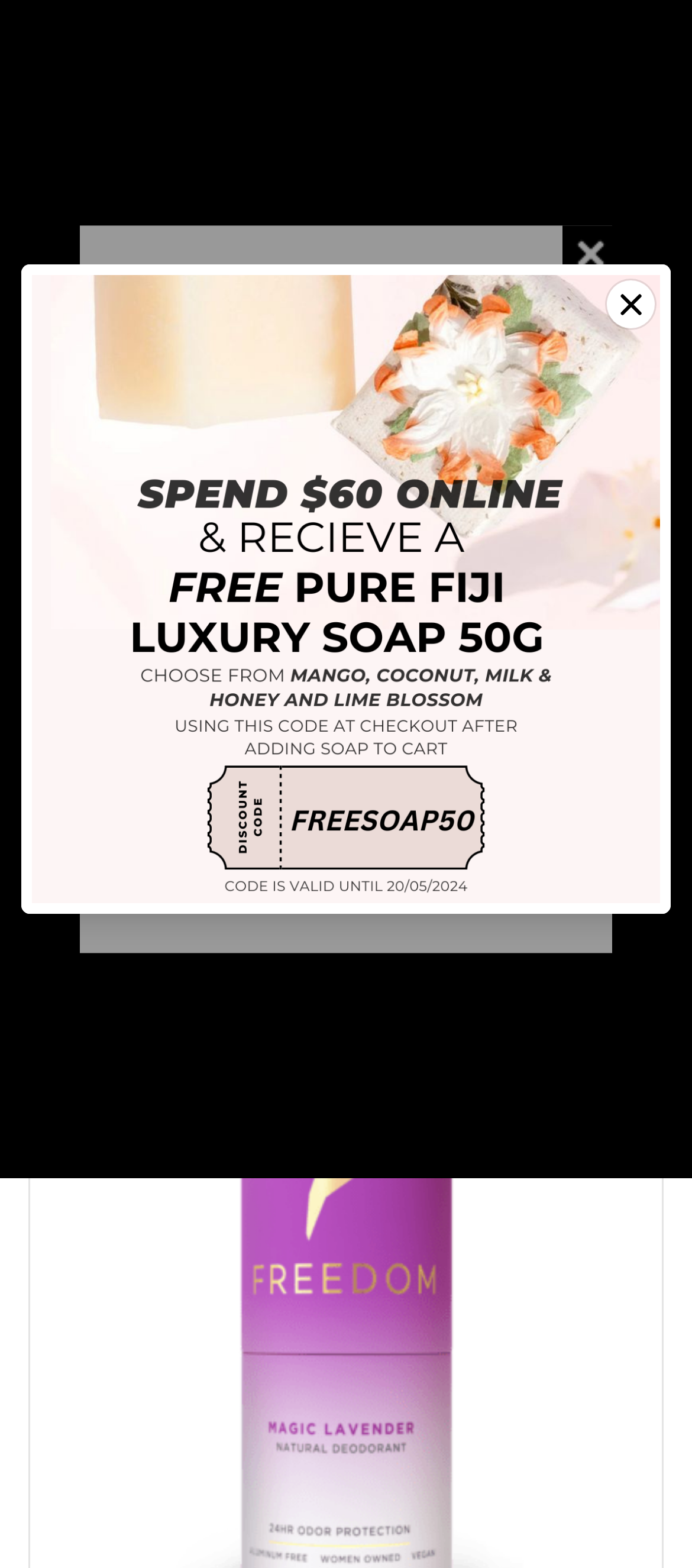What is the text of the webpage's headline?

FREEDOM DEODORANTS 55GMS